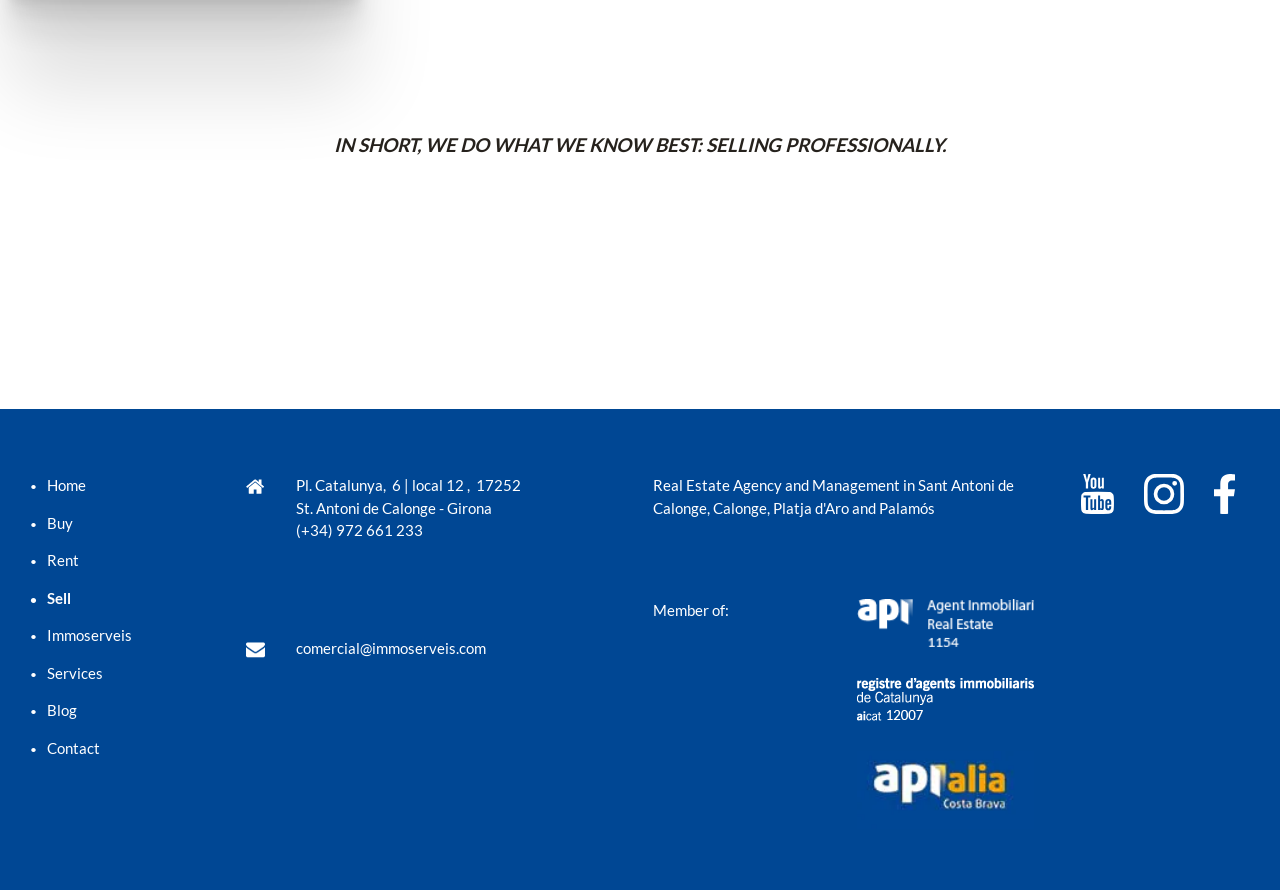Can you find the bounding box coordinates for the element that needs to be clicked to execute this instruction: "Read about Marcos Favaretto"? The coordinates should be given as four float numbers between 0 and 1, i.e., [left, top, right, bottom].

None